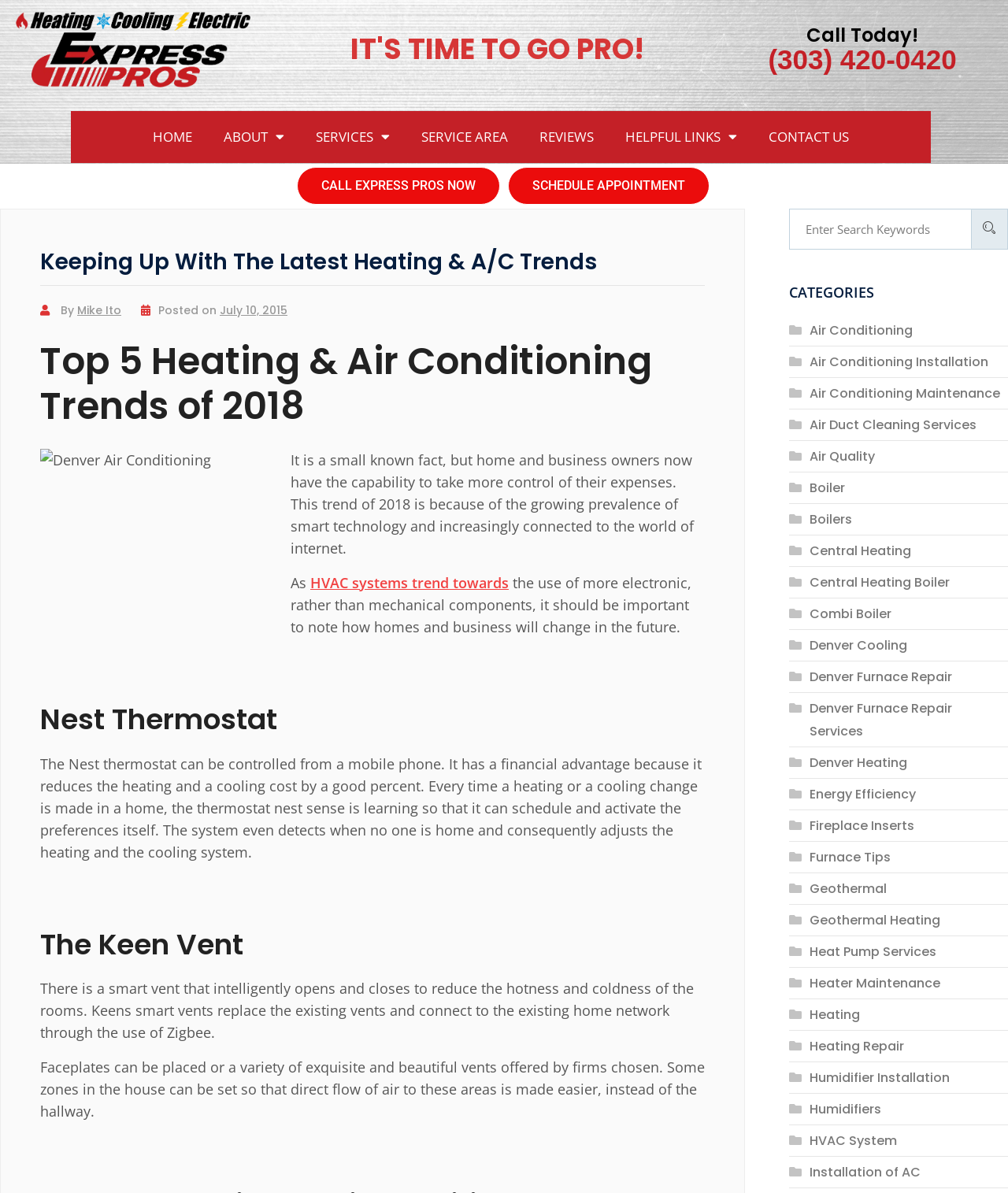Extract the main title from the webpage.

Keeping Up With The Latest Heating & A/C Trends